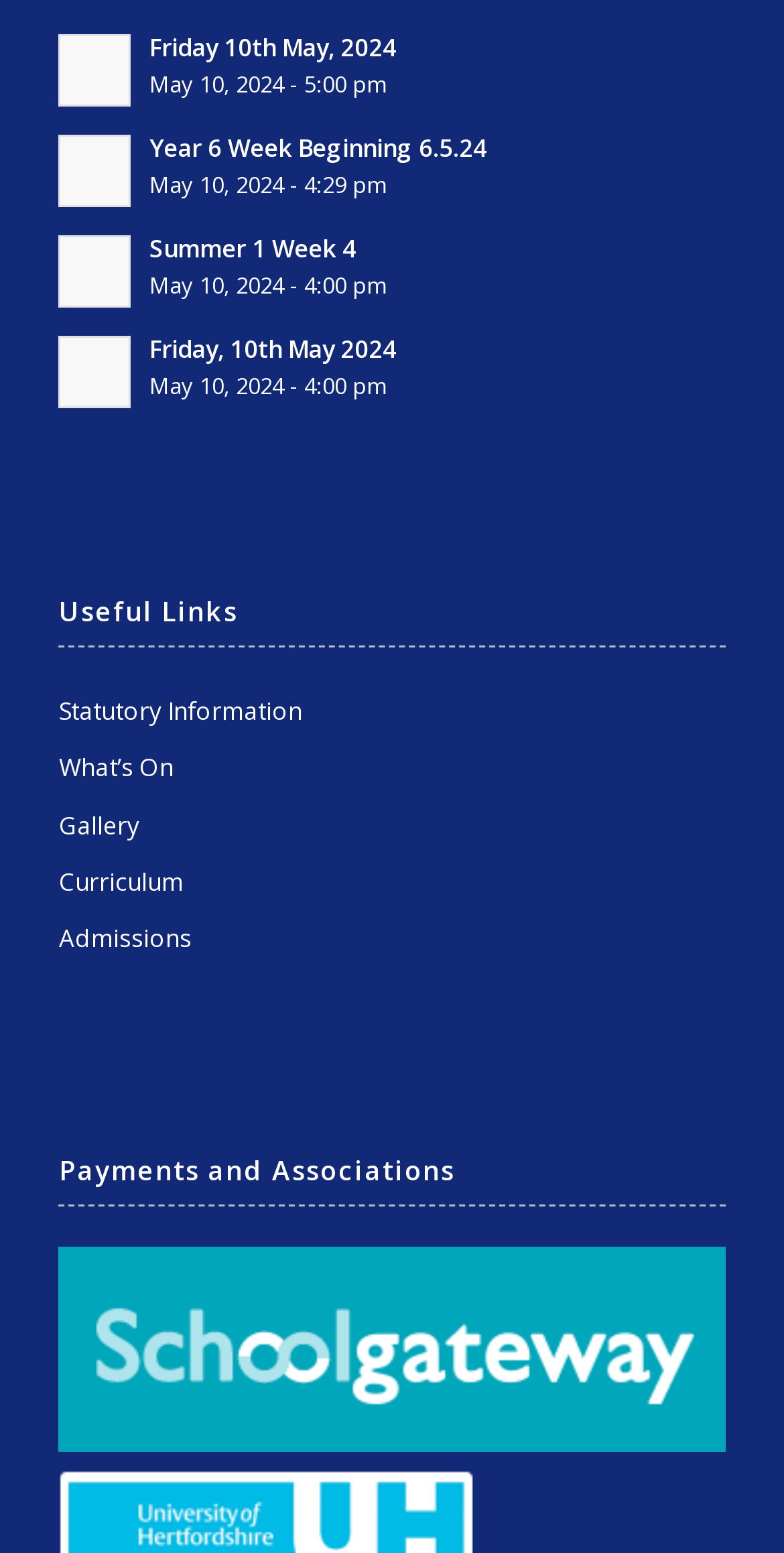Using floating point numbers between 0 and 1, provide the bounding box coordinates in the format (top-left x, top-left y, bottom-right x, bottom-right y). Locate the UI element described here: Statutory Information

[0.075, 0.443, 0.925, 0.479]